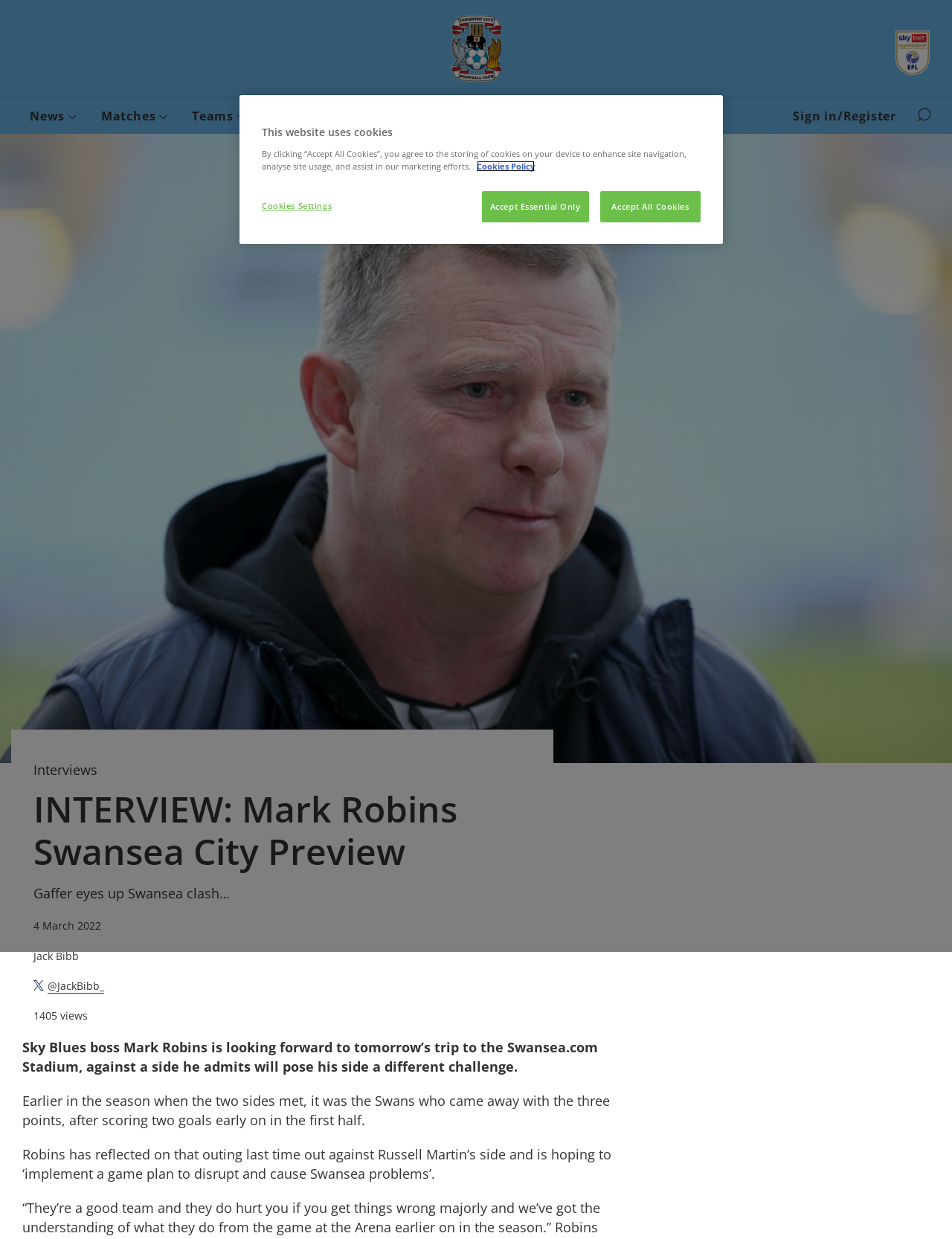Using floating point numbers between 0 and 1, provide the bounding box coordinates in the format (top-left x, top-left y, bottom-right x, bottom-right y). Locate the UI element described here: Cookies Policy

[0.501, 0.129, 0.562, 0.138]